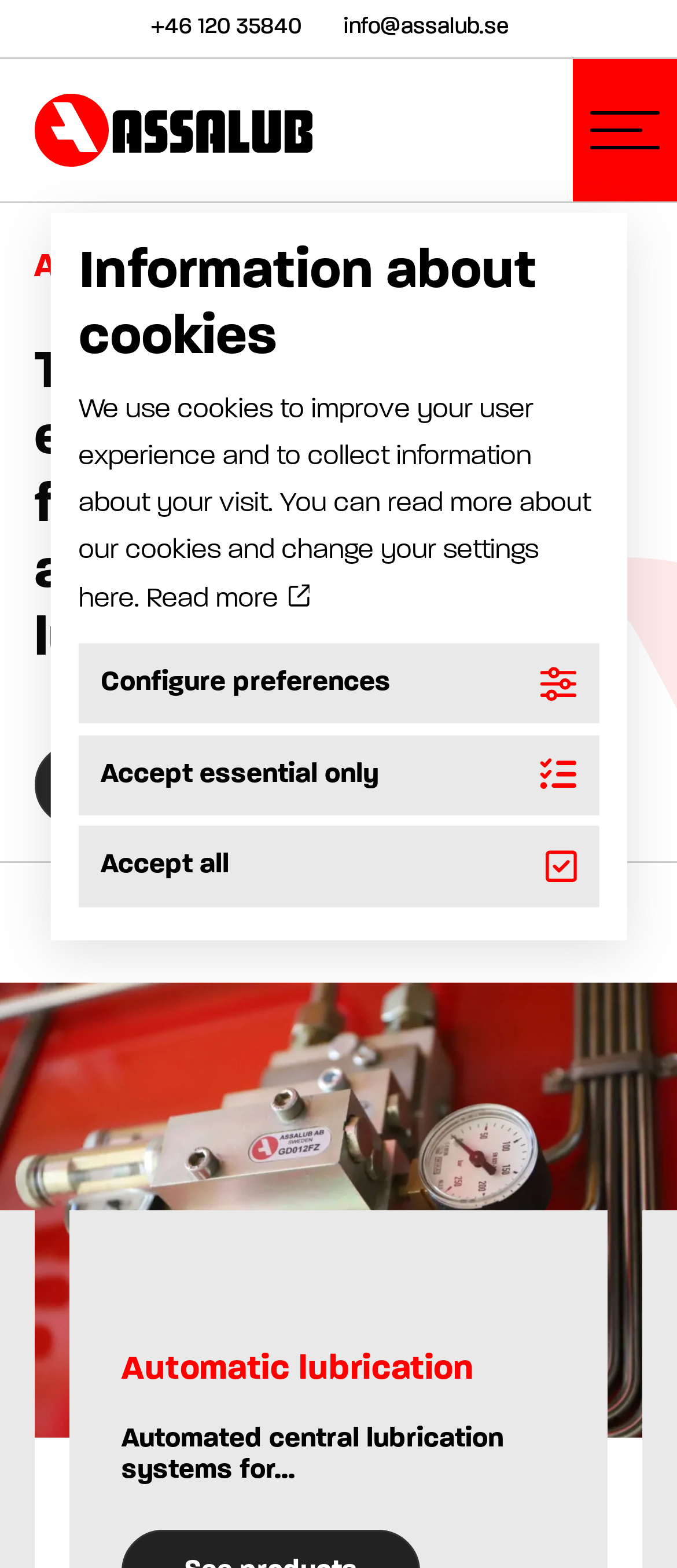Locate the bounding box coordinates of the area you need to click to fulfill this instruction: 'Click the logo'. The coordinates must be in the form of four float numbers ranging from 0 to 1: [left, top, right, bottom].

[0.05, 0.082, 0.46, 0.1]